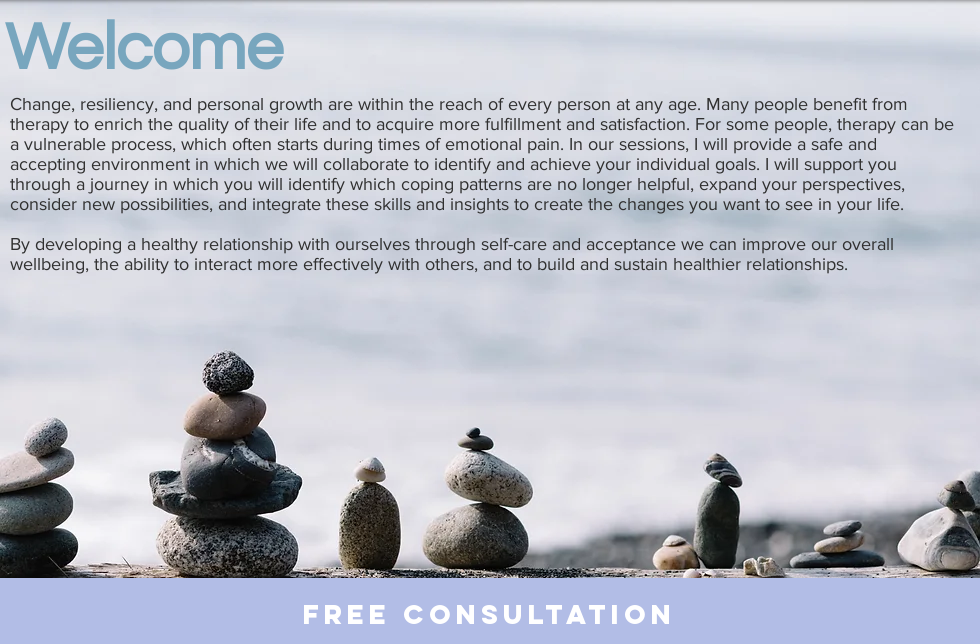What is the purpose of the 'FREE CONSULTATION' phrase?
Carefully examine the image and provide a detailed answer to the question.

The phrase 'FREE CONSULTATION' is prominently displayed in the image, inviting individuals to initiate their journey towards better mental health and well-being. This phrase serves as a call-to-action, encouraging people to take the first step towards seeking therapy and personal growth.